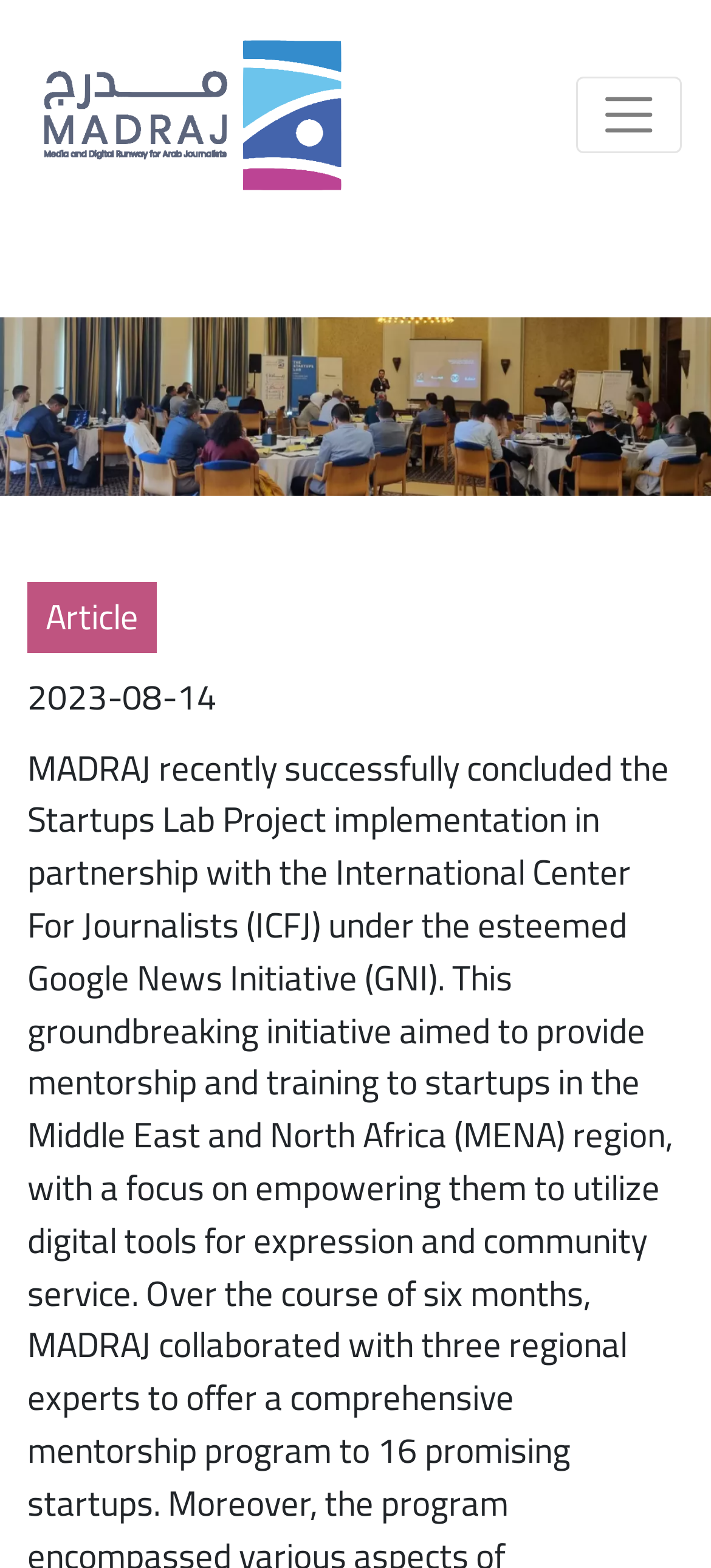Using the details in the image, give a detailed response to the question below:
What is the date mentioned in the article?

I found a StaticText element with the text '2023-08-14' located below the 'Article' text, with bounding box coordinates [0.038, 0.423, 0.305, 0.465]. This suggests that the date mentioned in the article is August 14, 2023.